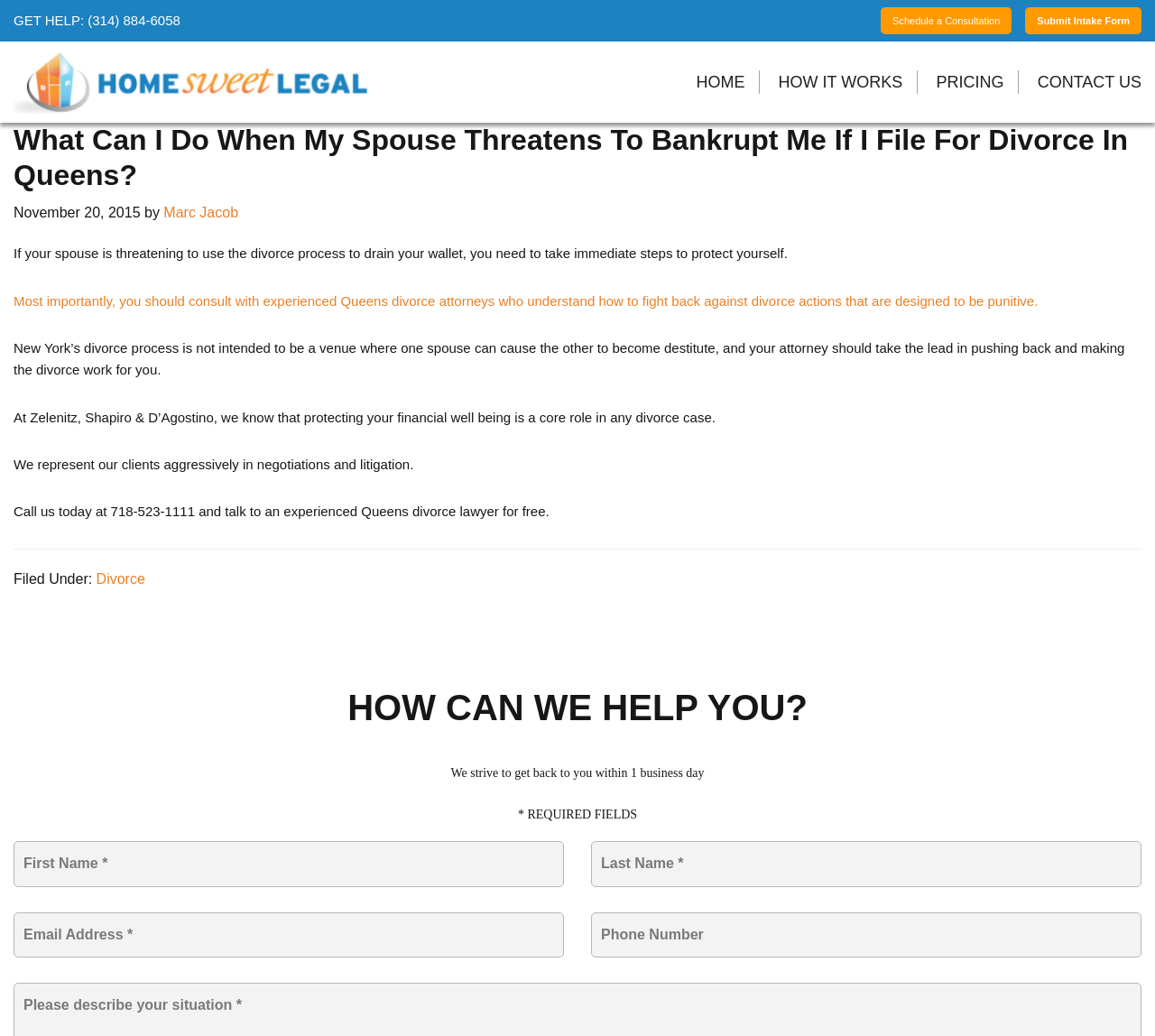Identify the bounding box for the described UI element. Provide the coordinates in (top-left x, top-left y, bottom-right x, bottom-right y) format with values ranging from 0 to 1: estimate@beldengc.com

None